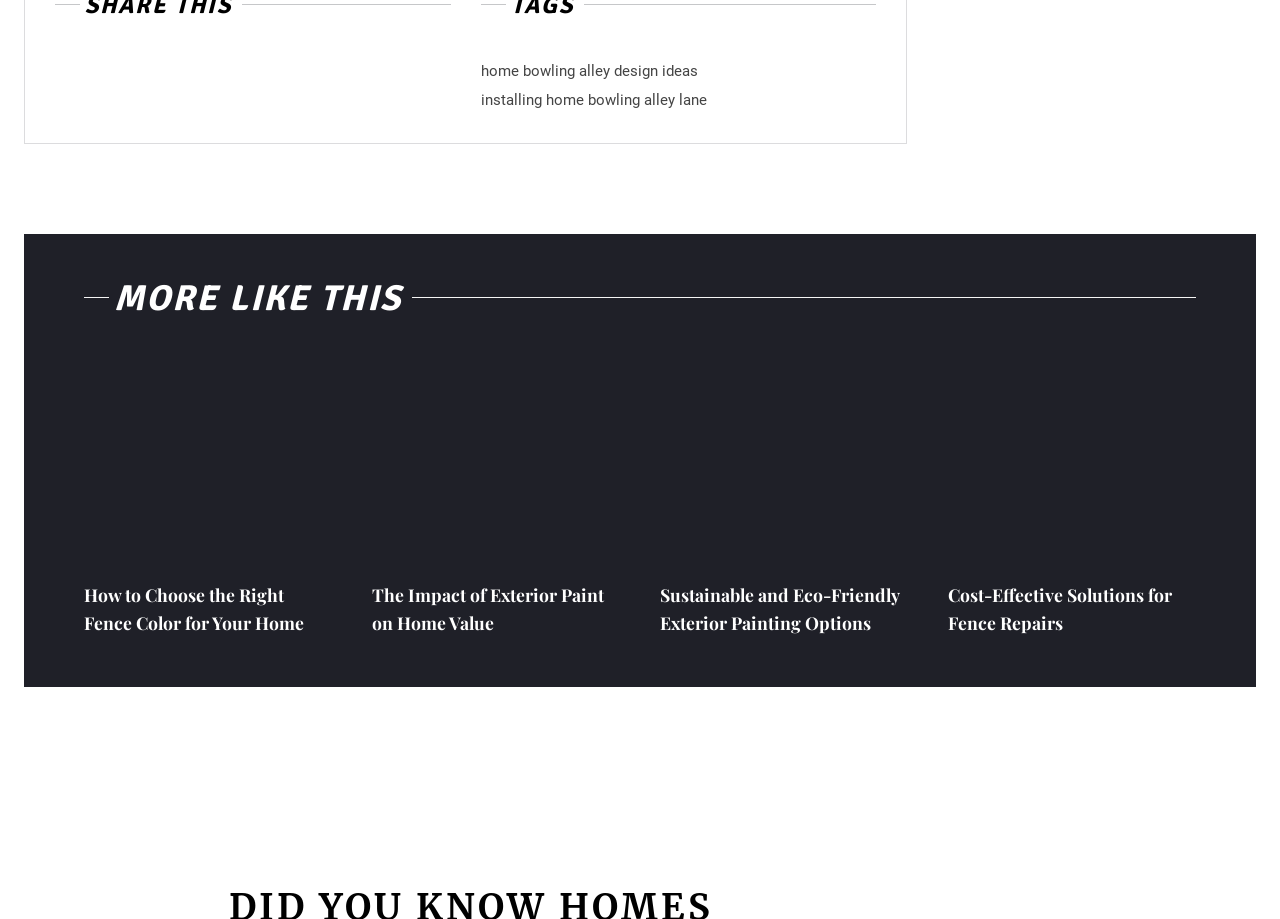How many articles are listed under 'MORE LIKE THIS'?
Please elaborate on the answer to the question with detailed information.

I counted the number of links under the heading 'MORE LIKE THIS', which are 'How to Choose the Right Fence Color for Your Home', 'The Impact of Exterior Paint on Home Value', 'Sustainable and Eco-Friendly Exterior Painting Options', and 'Cost-Effective Solutions for Fence Repairs'. There are 4 articles in total.